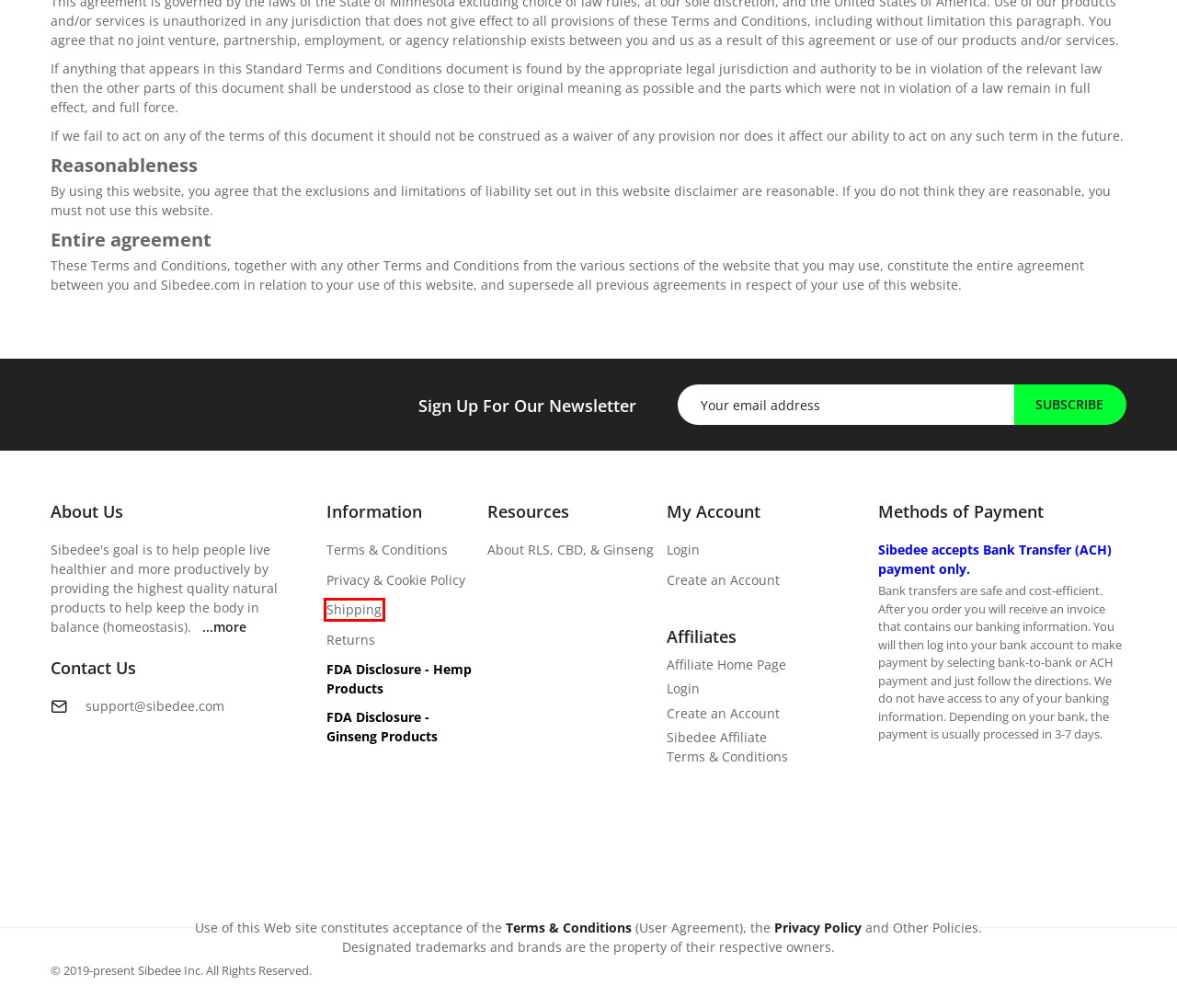Take a look at the provided webpage screenshot featuring a red bounding box around an element. Select the most appropriate webpage description for the page that loads after clicking on the element inside the red bounding box. Here are the candidates:
A. Returns & Refunds
B. About Us
C. About RLS, CBD,  & Ginseng
D. FDA Disclosure - Ginseng
E. Shipping
F. Sibedee Affiliate Terms & Conditions
G. Affiliate Home Page
H. FDA Disclosure - Hemp

E